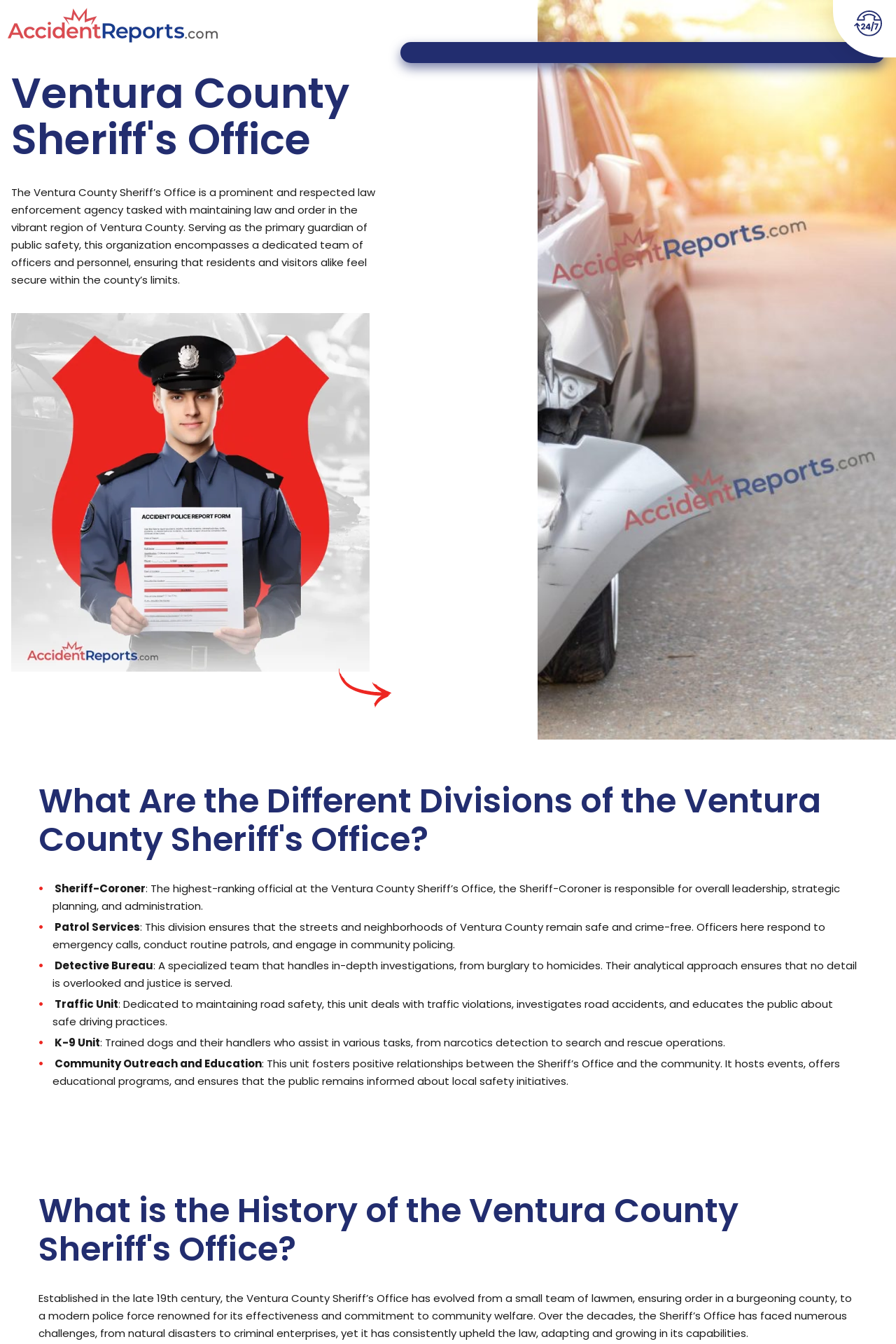Answer this question using a single word or a brief phrase:
What is the goal of the Community Outreach and Education unit?

Fostering positive relationships